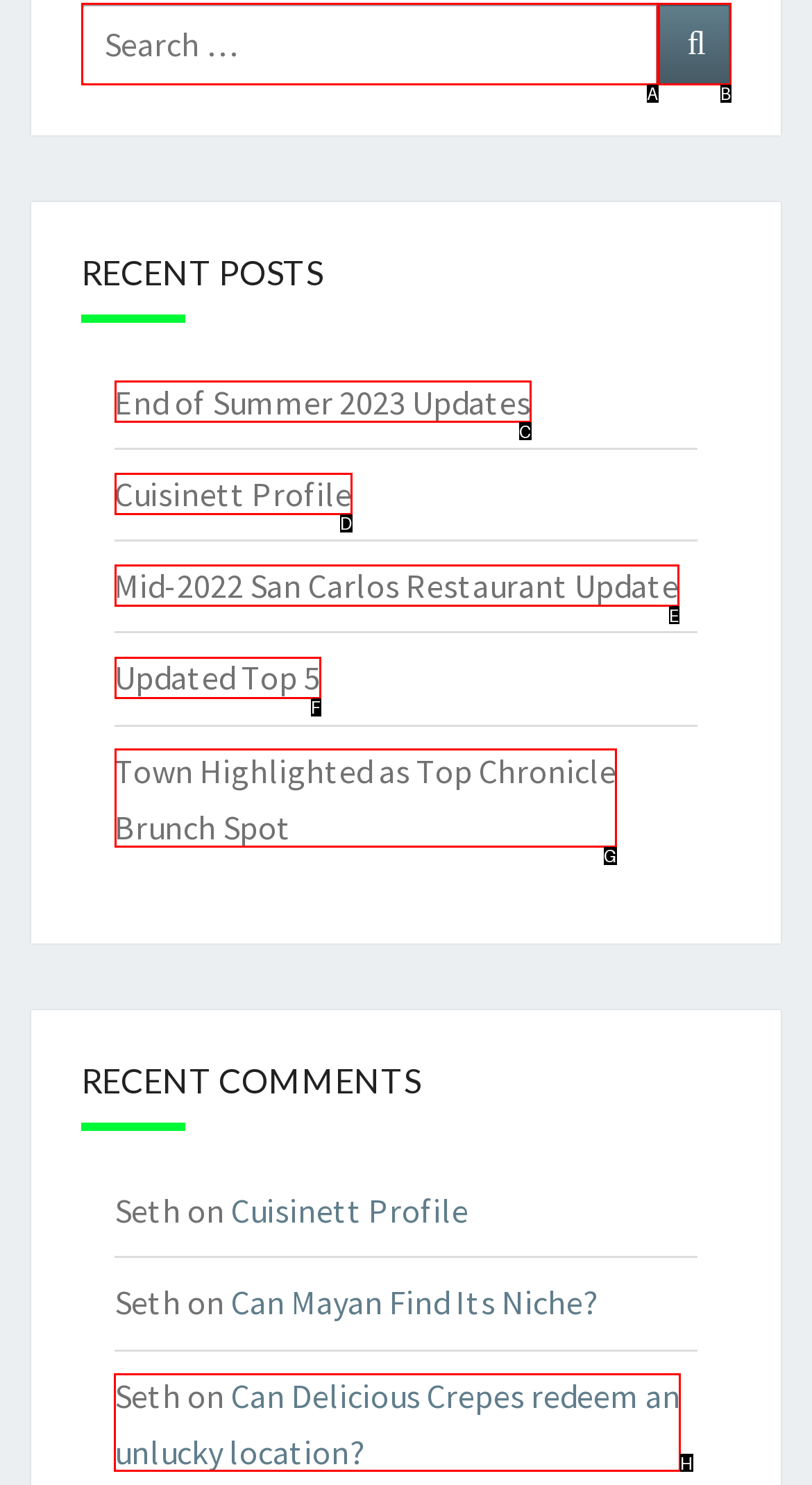Select the UI element that should be clicked to execute the following task: Check recent comment 'Can Delicious Crepes redeem an unlucky location?'
Provide the letter of the correct choice from the given options.

H